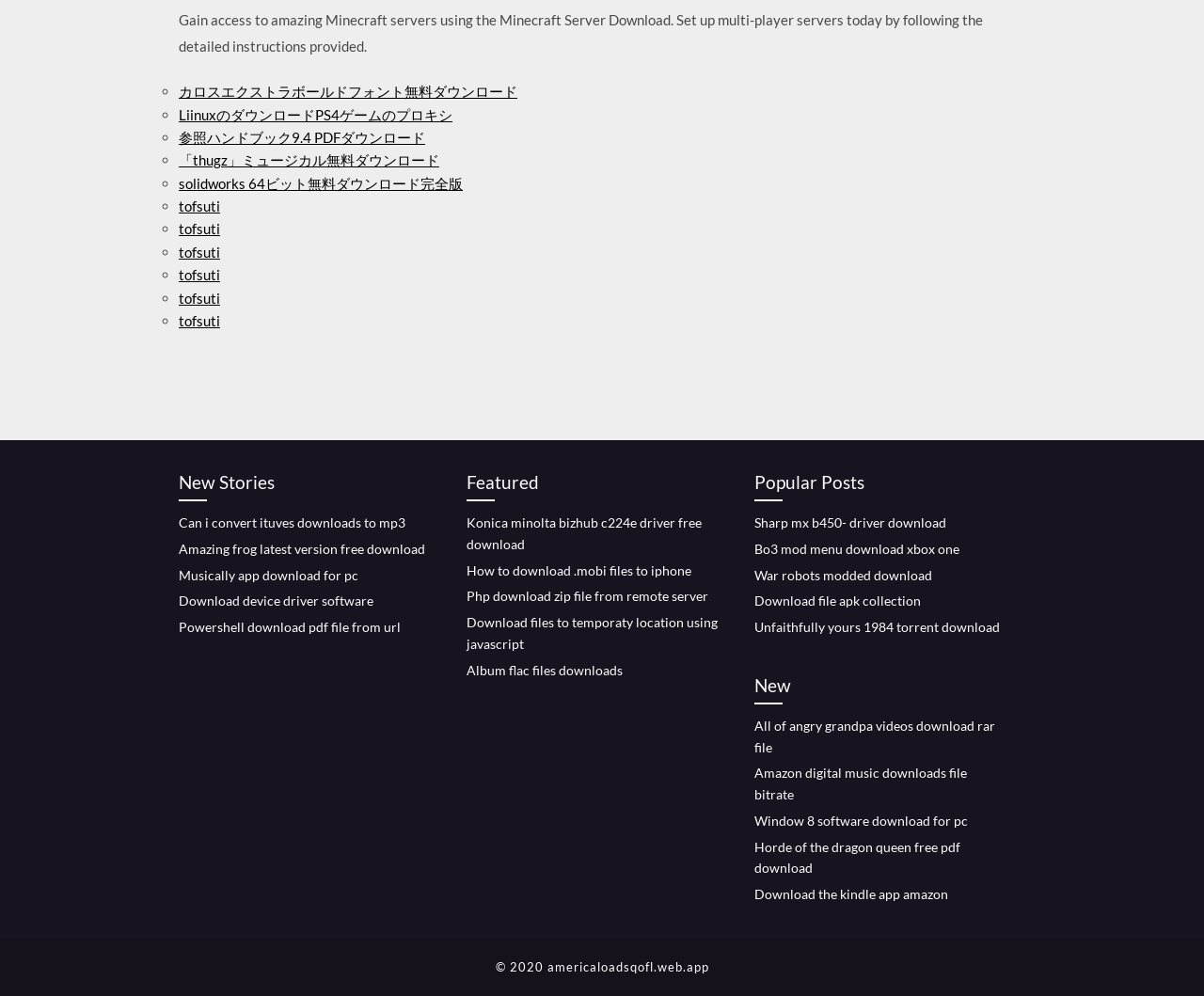What is the purpose of the list markers on the webpage?
Provide a detailed answer to the question, using the image to inform your response.

The list markers, represented by '◦', are used to separate the individual links on the webpage. They are placed before each link, indicating that they are part of a list. This formatting helps to organize the content and make it easier to read.